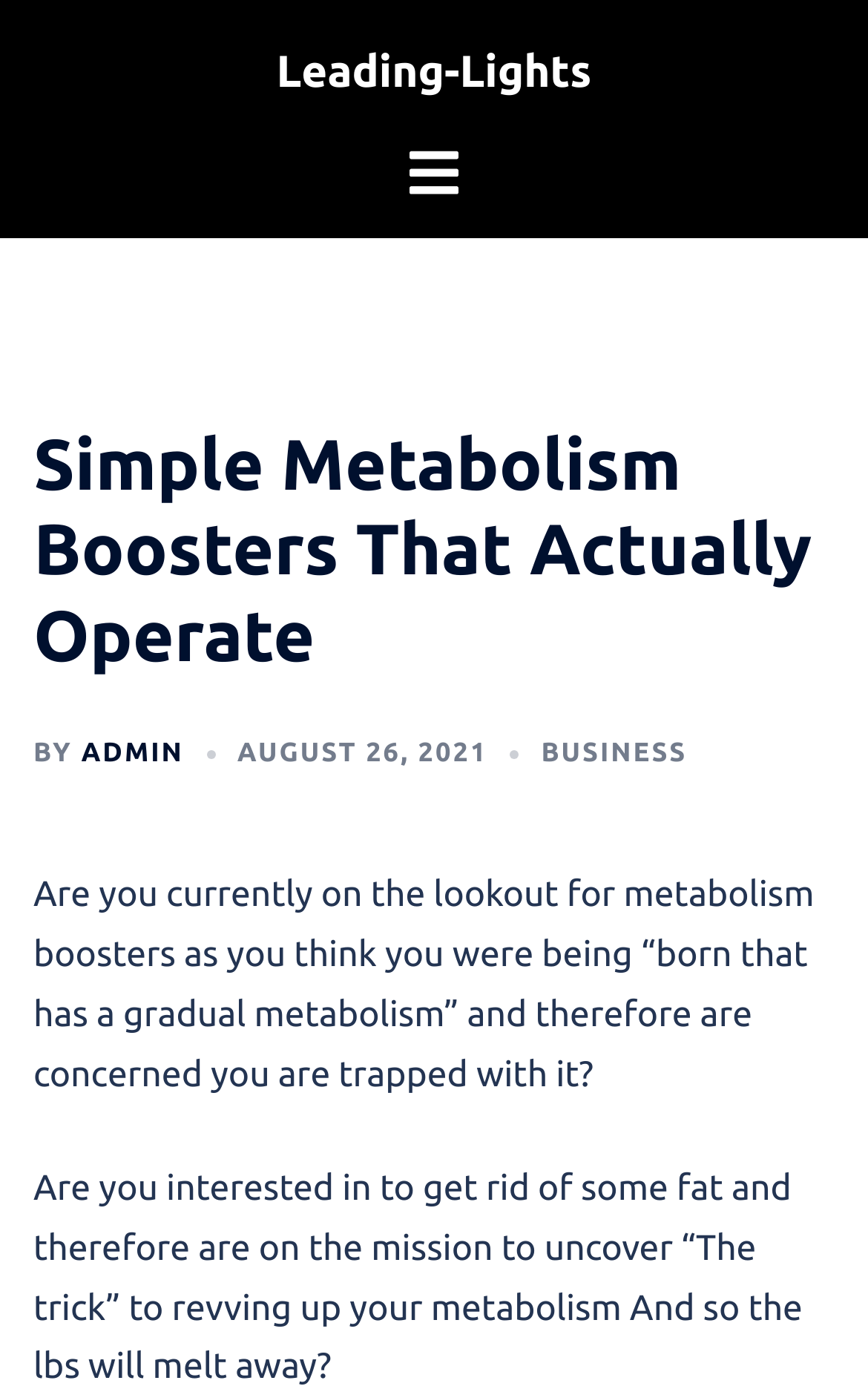Please specify the bounding box coordinates in the format (top-left x, top-left y, bottom-right x, bottom-right y), with all values as floating point numbers between 0 and 1. Identify the bounding box of the UI element described by: August 26, 2021

[0.273, 0.532, 0.562, 0.553]